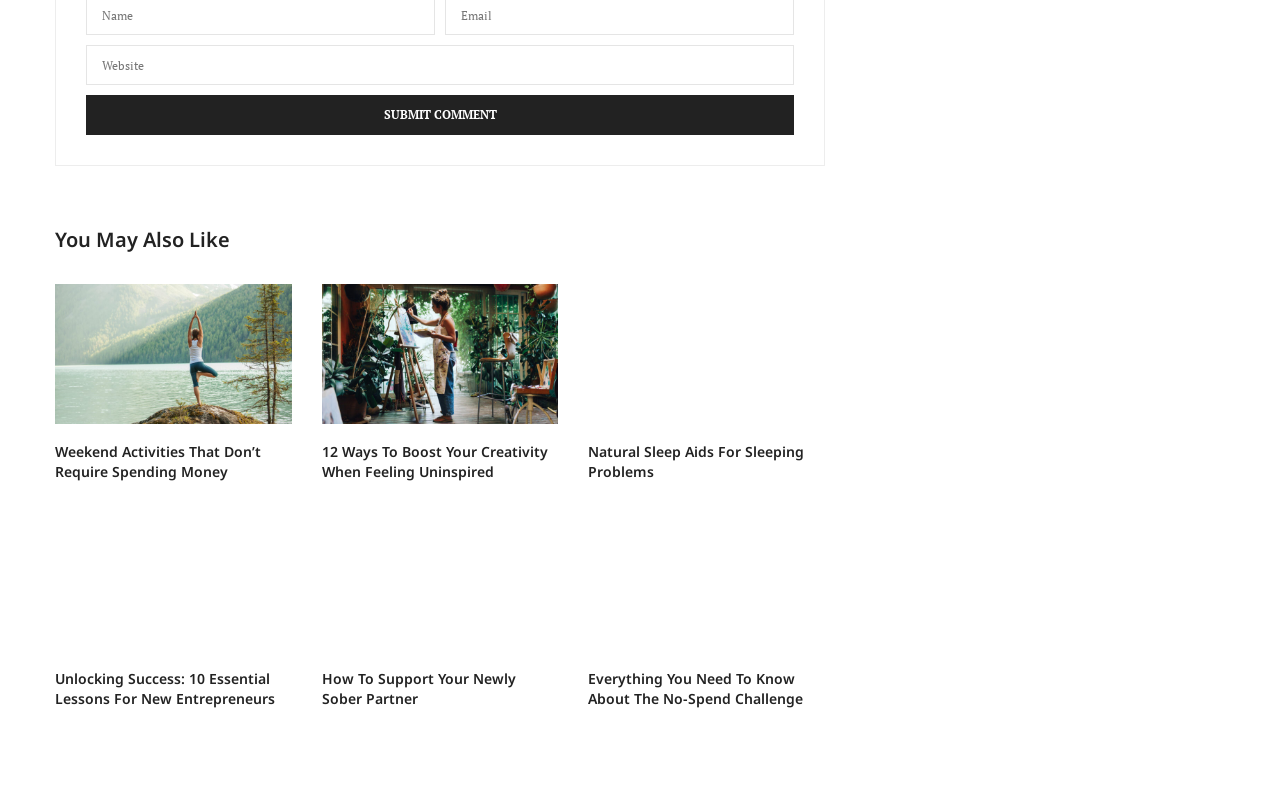Given the element description: "name="submit" value="Submit Comment"", predict the bounding box coordinates of the UI element it refers to, using four float numbers between 0 and 1, i.e., [left, top, right, bottom].

[0.067, 0.118, 0.62, 0.167]